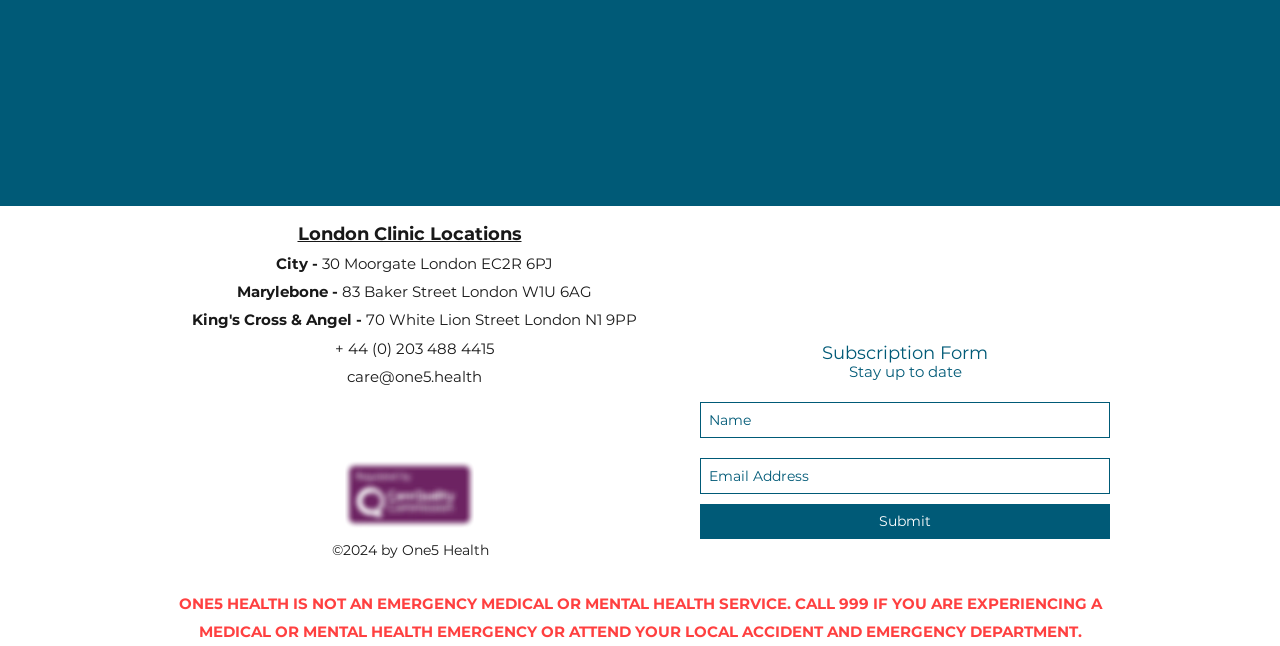Using the description: "aria-label="Twitter"", identify the bounding box of the corresponding UI element in the screenshot.

[0.343, 0.633, 0.373, 0.693]